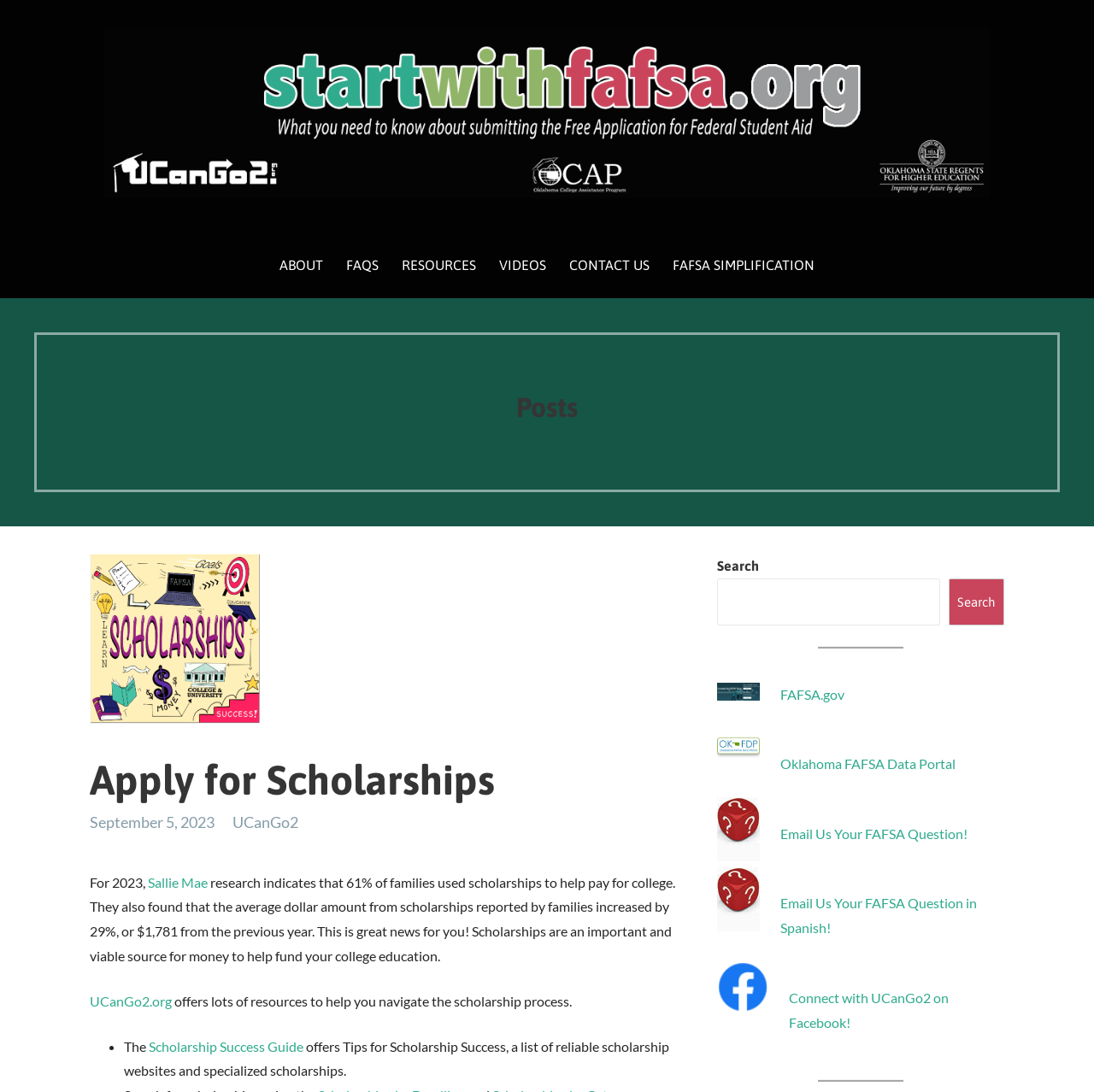What is the main topic of this webpage?
Based on the screenshot, answer the question with a single word or phrase.

Scholarships